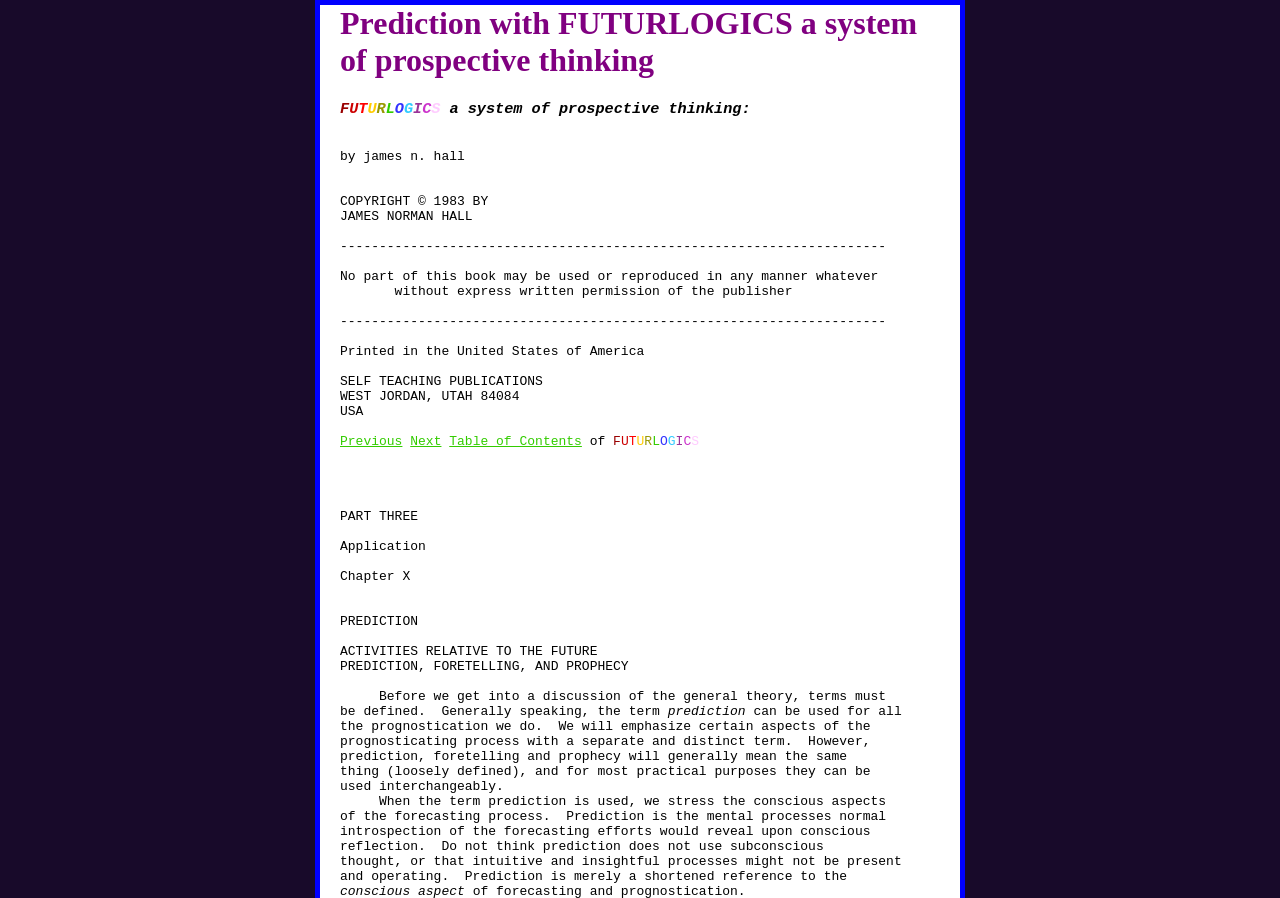Determine the main heading text of the webpage.

Prediction with FUTURLOGICS a system of prospective thinking